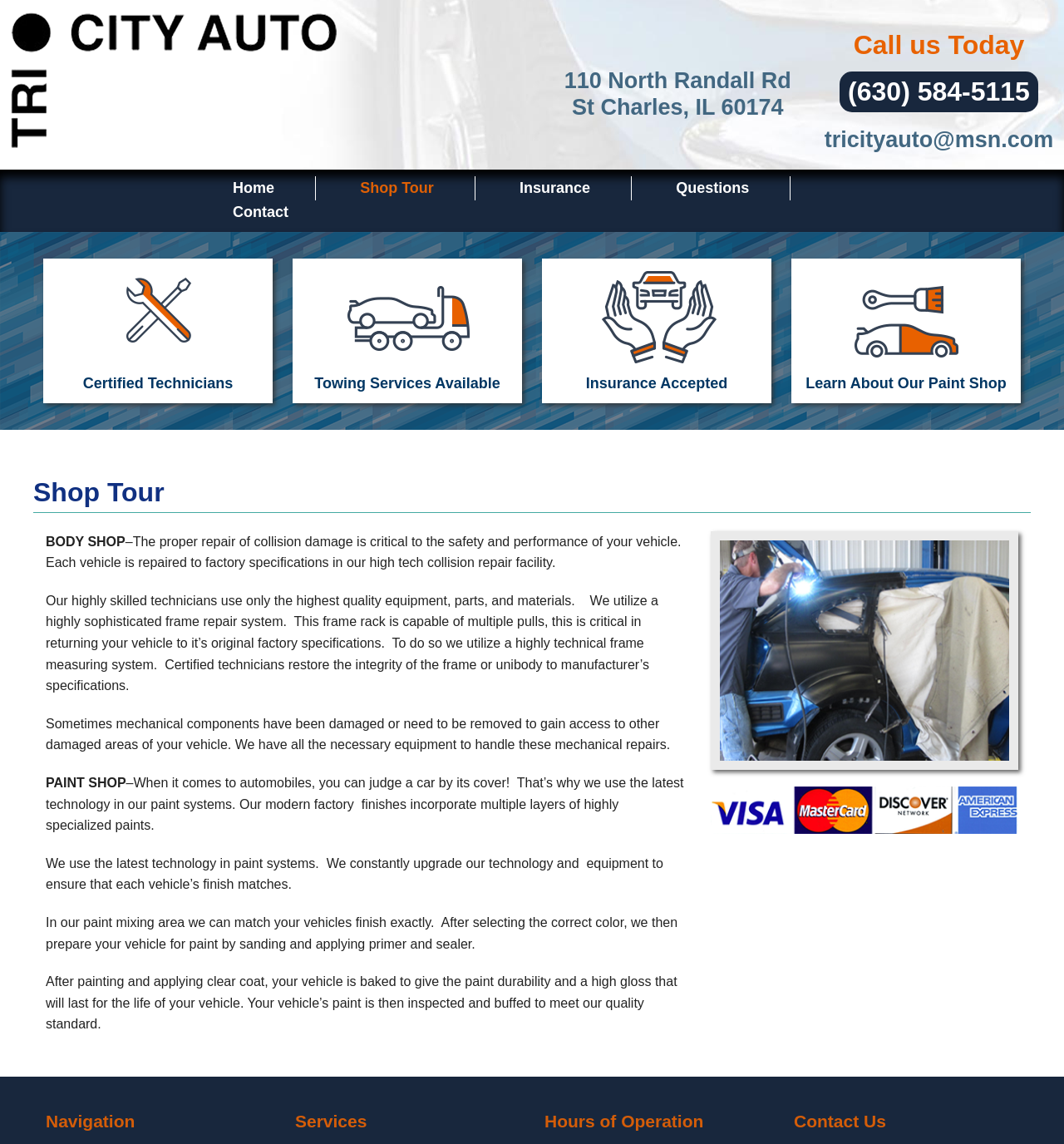Locate the UI element described as follows: "Learn About Our Paint Shop". Return the bounding box coordinates as four float numbers between 0 and 1 in the order [left, top, right, bottom].

[0.744, 0.226, 0.959, 0.347]